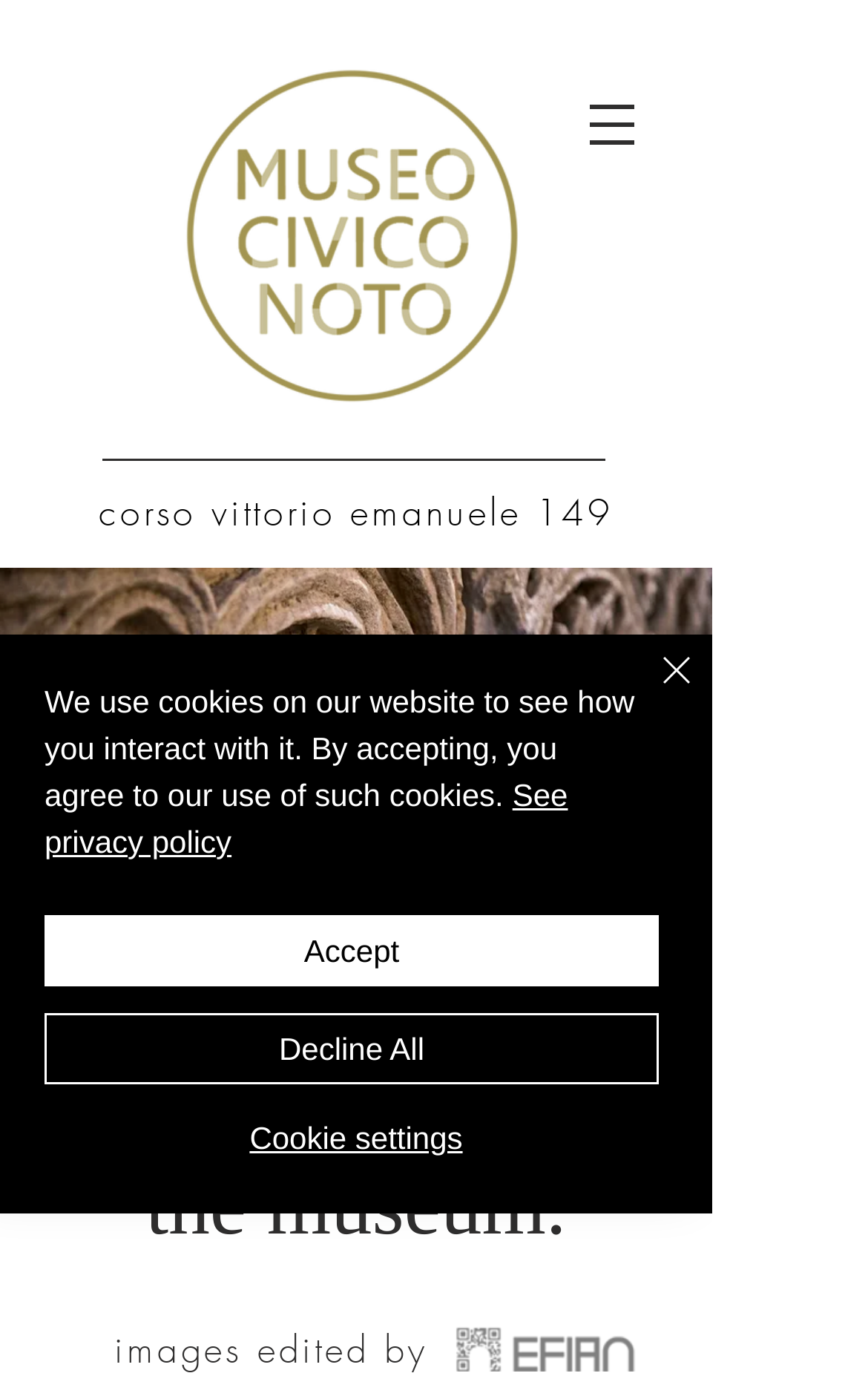Given the element description See privacy policy, specify the bounding box coordinates of the corresponding UI element in the format (top-left x, top-left y, bottom-right x, bottom-right y). All values must be between 0 and 1.

[0.051, 0.565, 0.654, 0.625]